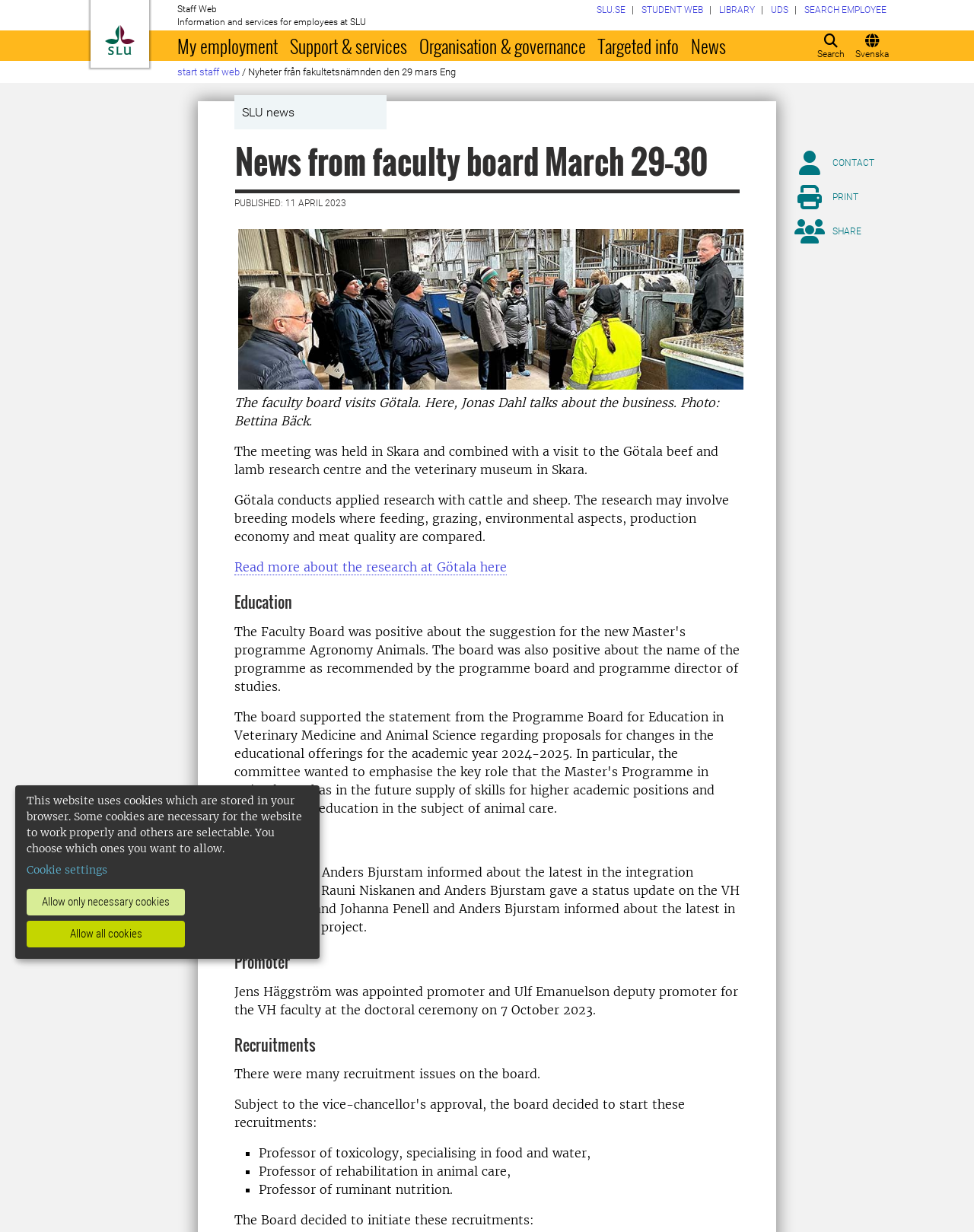Pinpoint the bounding box coordinates of the element you need to click to execute the following instruction: "View news from faculty board". The bounding box should be represented by four float numbers between 0 and 1, in the format [left, top, right, bottom].

[0.241, 0.115, 0.759, 0.157]